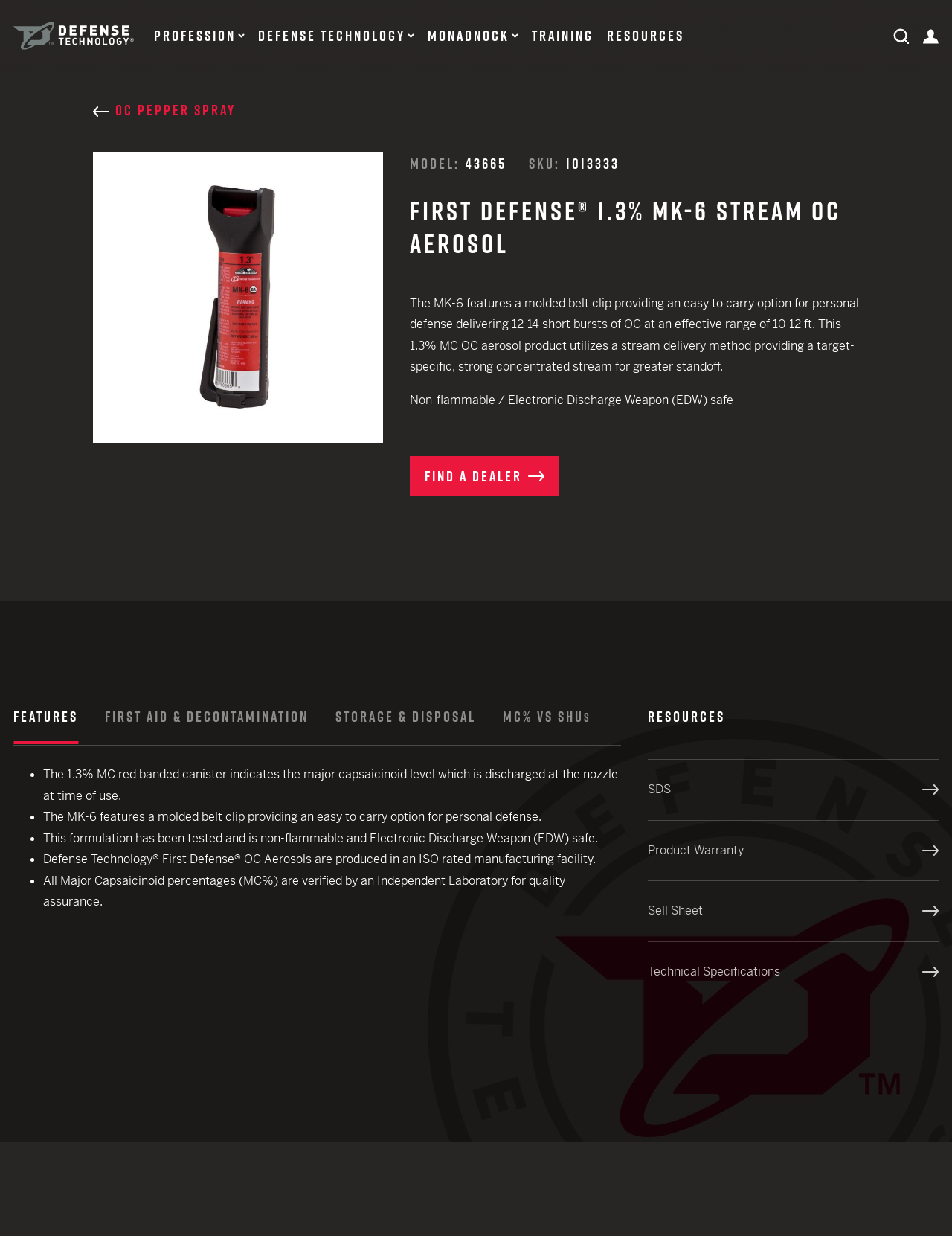Highlight the bounding box coordinates of the region I should click on to meet the following instruction: "Go to the 'LAW ENFORCEMENT' page".

[0.014, 0.064, 0.209, 0.084]